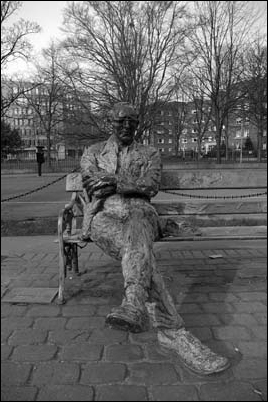What is the color scheme of the image?
Based on the content of the image, thoroughly explain and answer the question.

The caption states that the image has a 'black and white presentation', implying that the color scheme of the image is black and white.